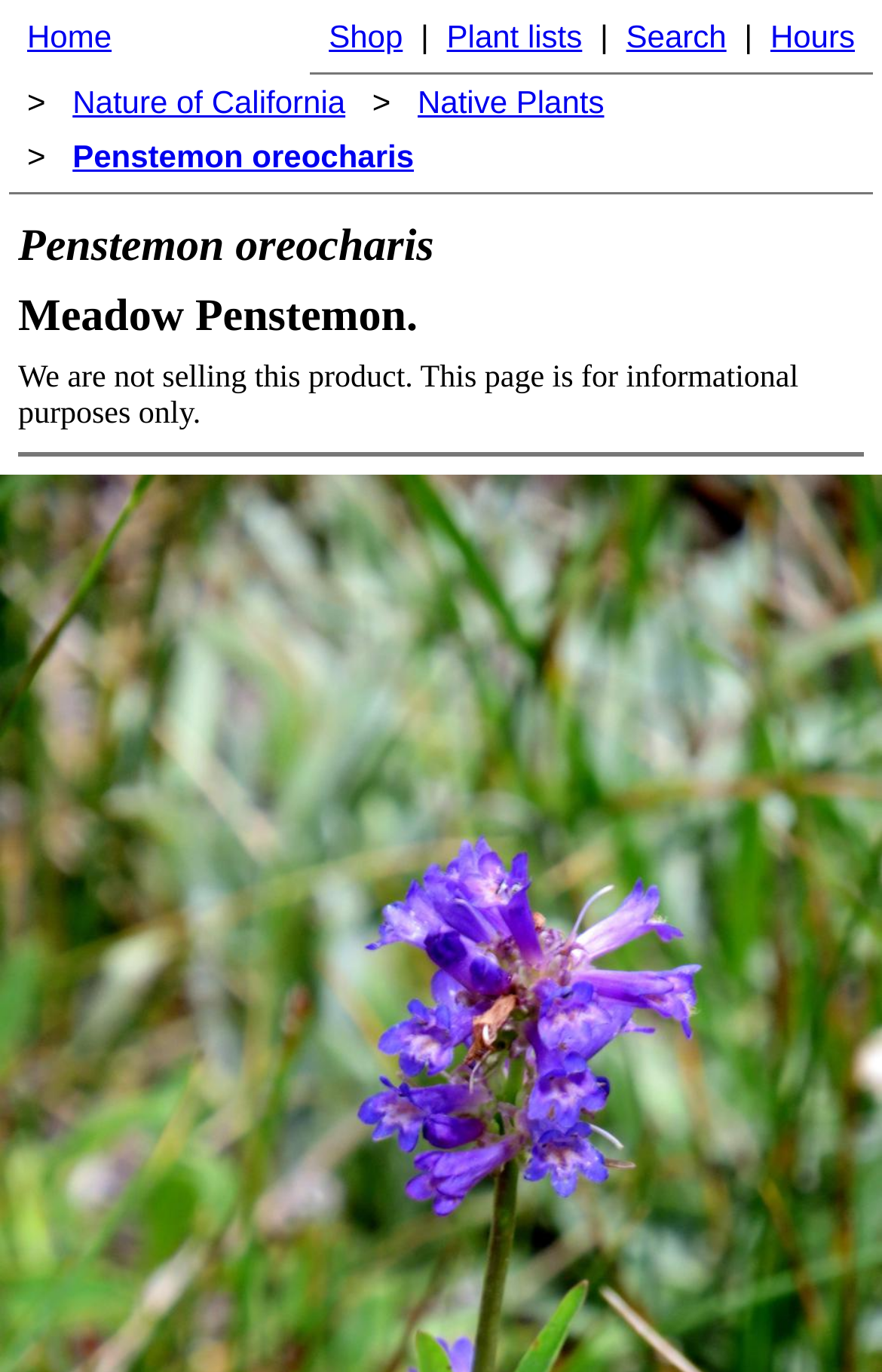Please locate the bounding box coordinates of the element that should be clicked to complete the given instruction: "view plant lists".

[0.496, 0.007, 0.67, 0.046]